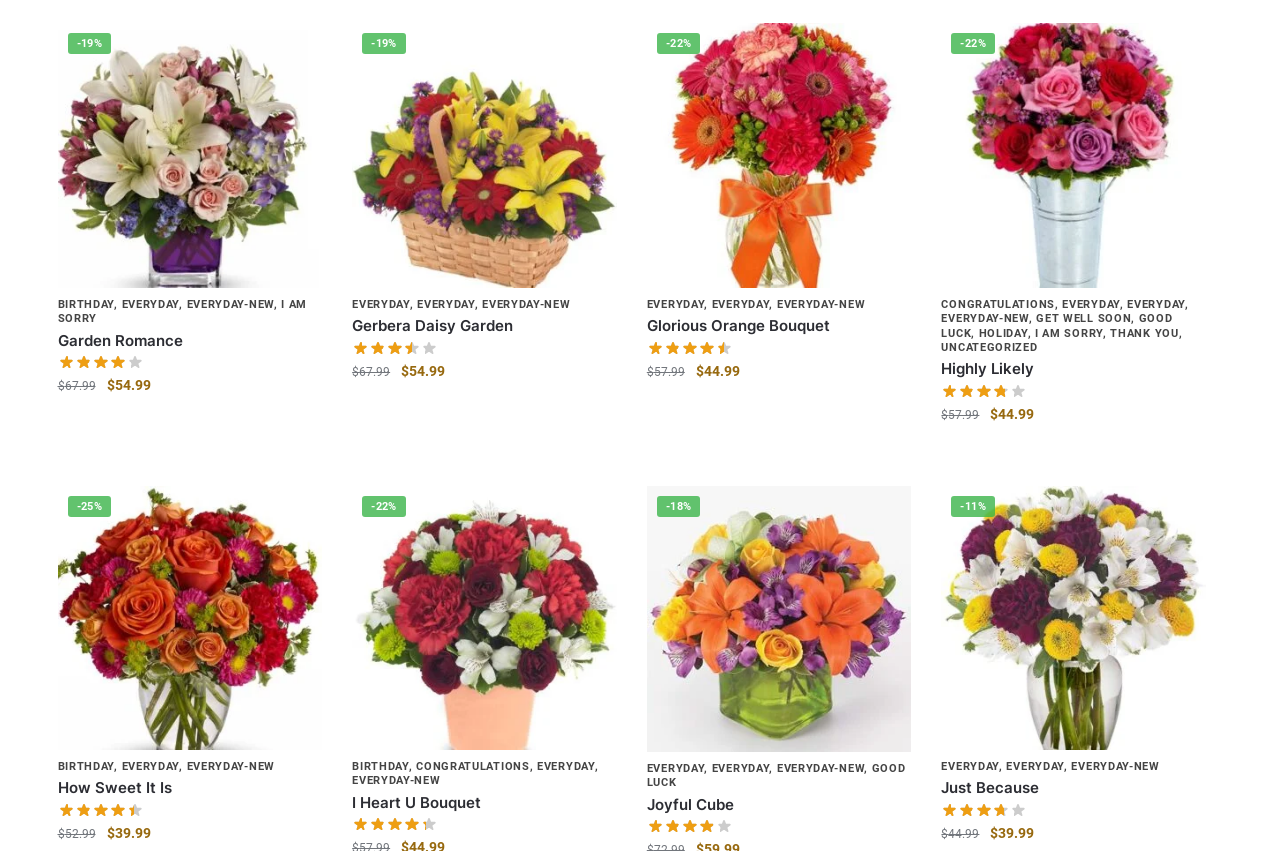Identify the bounding box coordinates of the region that should be clicked to execute the following instruction: "Select options for 'Glorious Orange Bouquet'".

[0.573, 0.472, 0.645, 0.491]